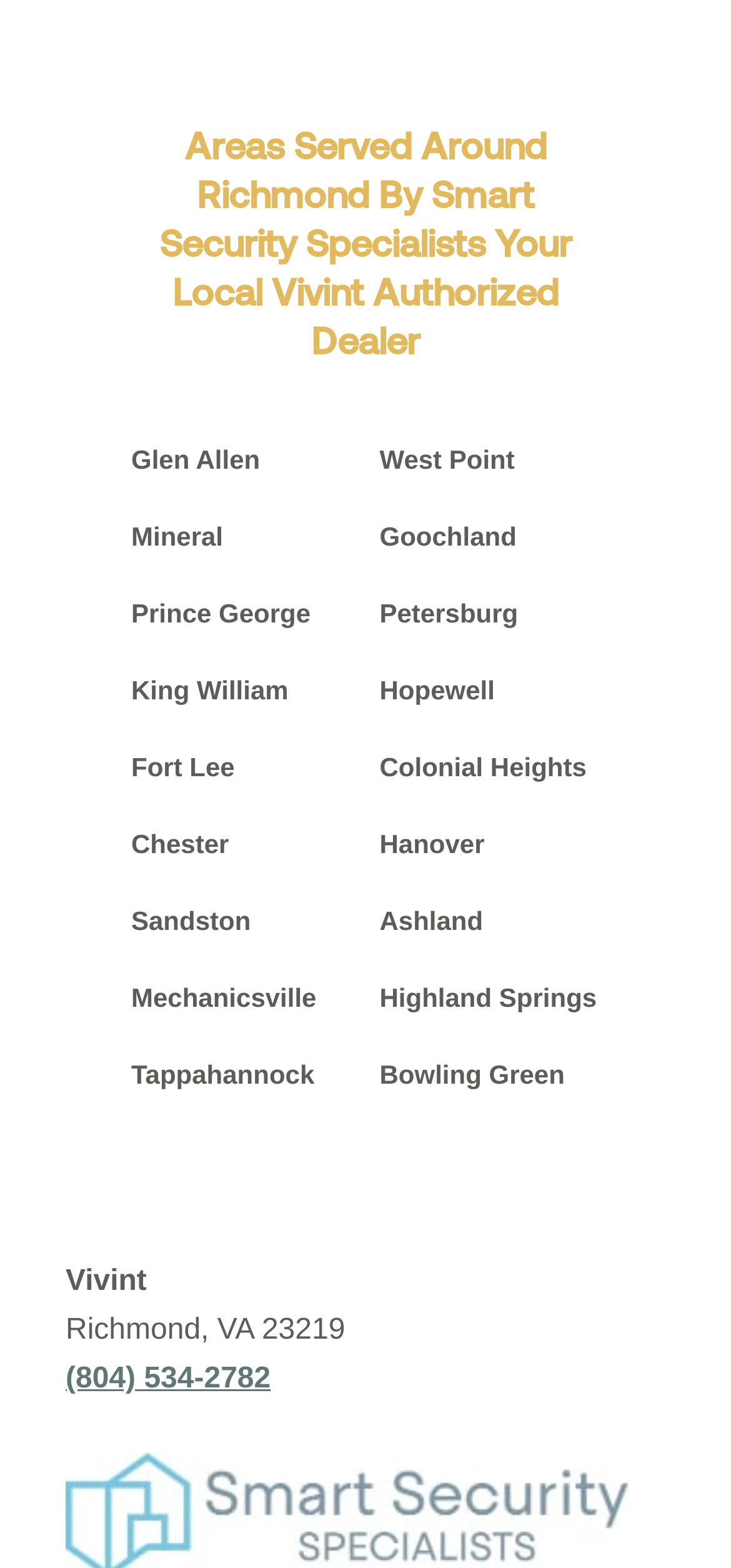Can you find the bounding box coordinates for the element that needs to be clicked to execute this instruction: "Call (804) 534-2782"? The coordinates should be given as four float numbers between 0 and 1, i.e., [left, top, right, bottom].

[0.09, 0.869, 0.37, 0.89]